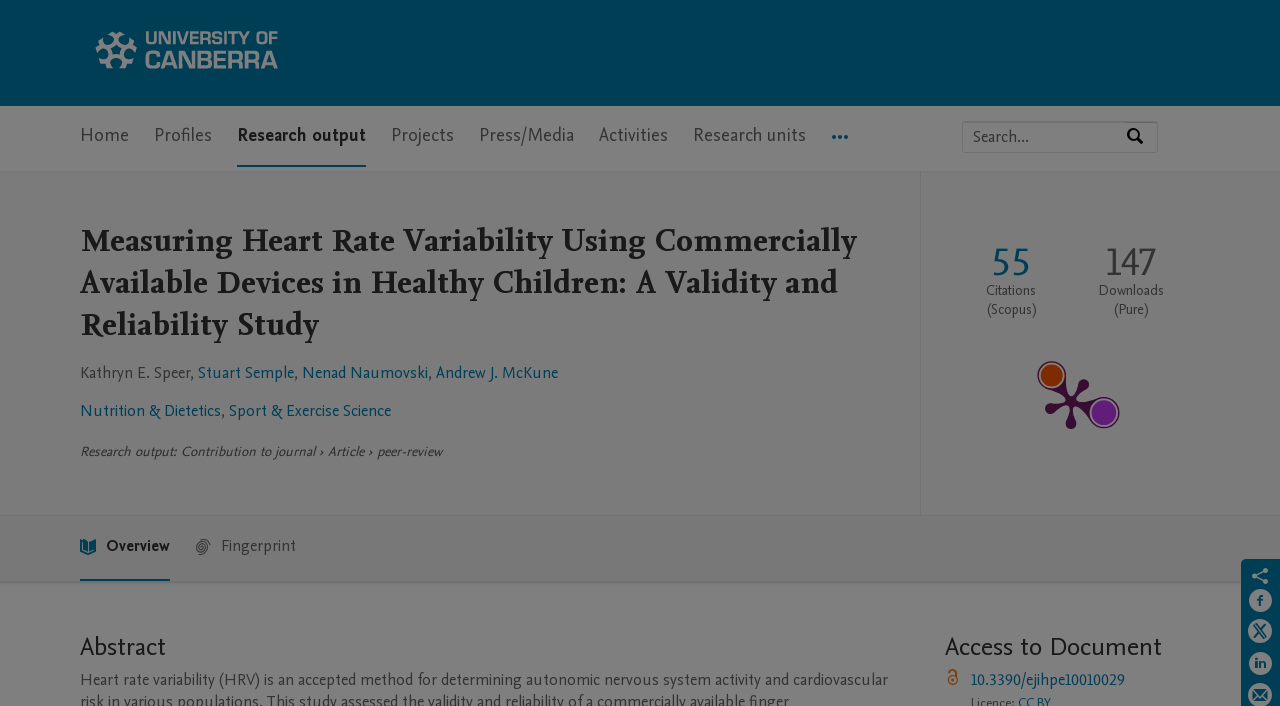Locate the bounding box coordinates of the segment that needs to be clicked to meet this instruction: "Search by expertise, name or affiliation".

[0.752, 0.173, 0.879, 0.215]